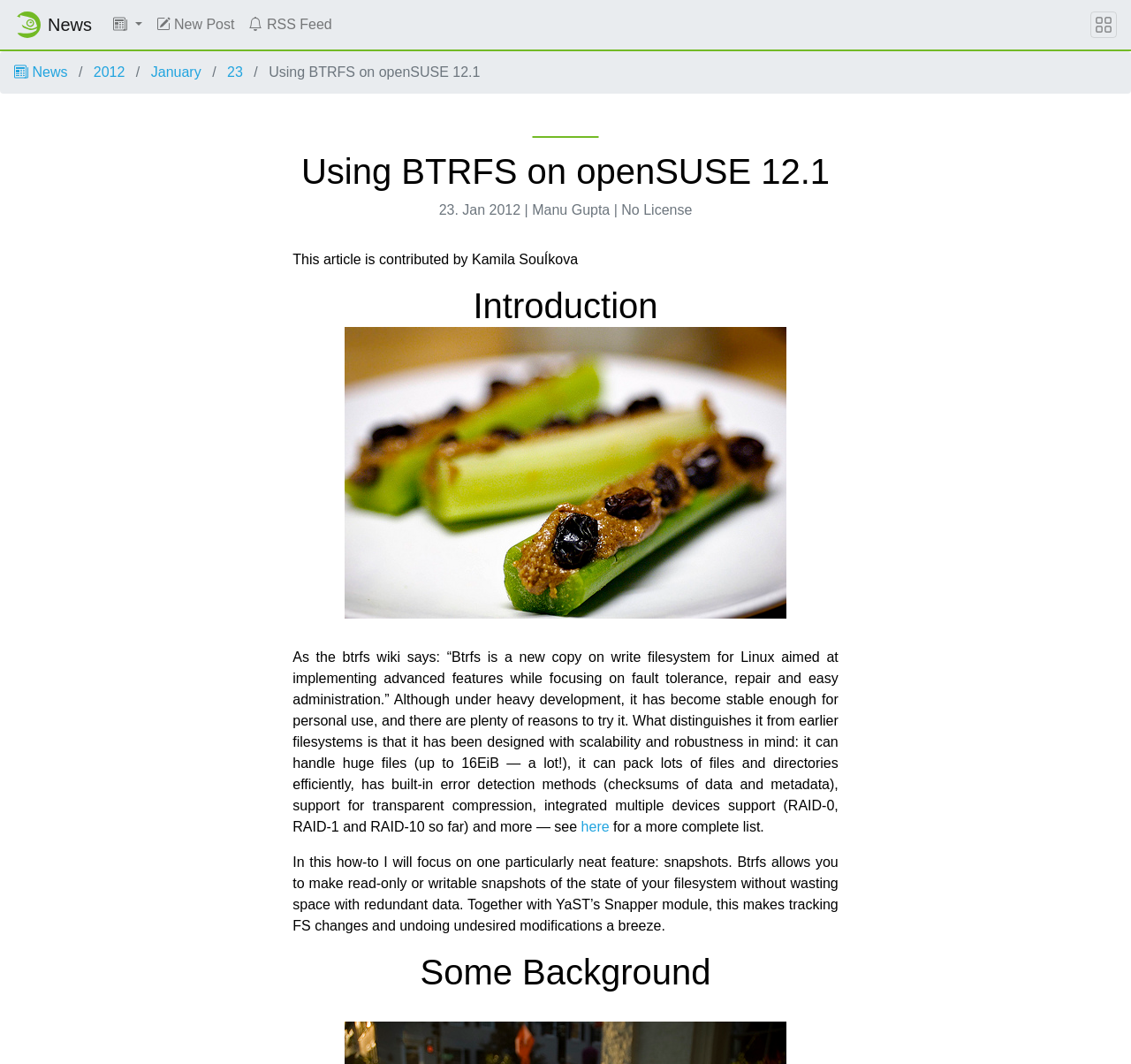Find the bounding box coordinates of the element's region that should be clicked in order to follow the given instruction: "Read the latest blog post". The coordinates should consist of four float numbers between 0 and 1, i.e., [left, top, right, bottom].

None